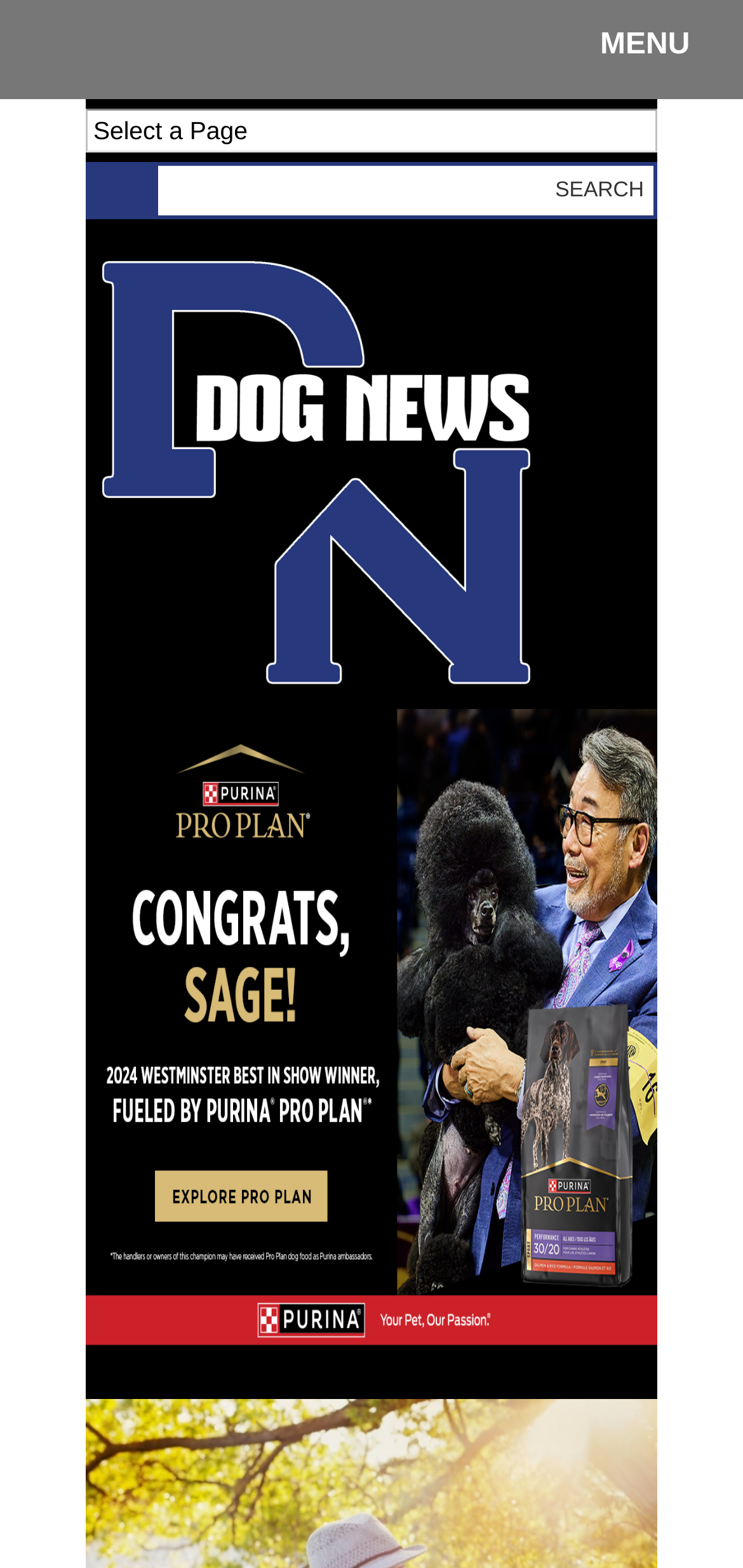Create a detailed narrative describing the layout and content of the webpage.

The webpage is titled "Question of the Week | Dog News". At the top right corner, there is a "MENU" link. Below it, a combobox is located, taking up most of the width of the page. A textbox is positioned to the right of the combobox, with a "Search" button next to it. The button contains the text "SEARCH". 

On the left side of the page, there are four links stacked vertically, with the topmost link starting from the top left corner. On the right side, there are four more links, also stacked vertically, with the topmost link positioned near the top right corner.